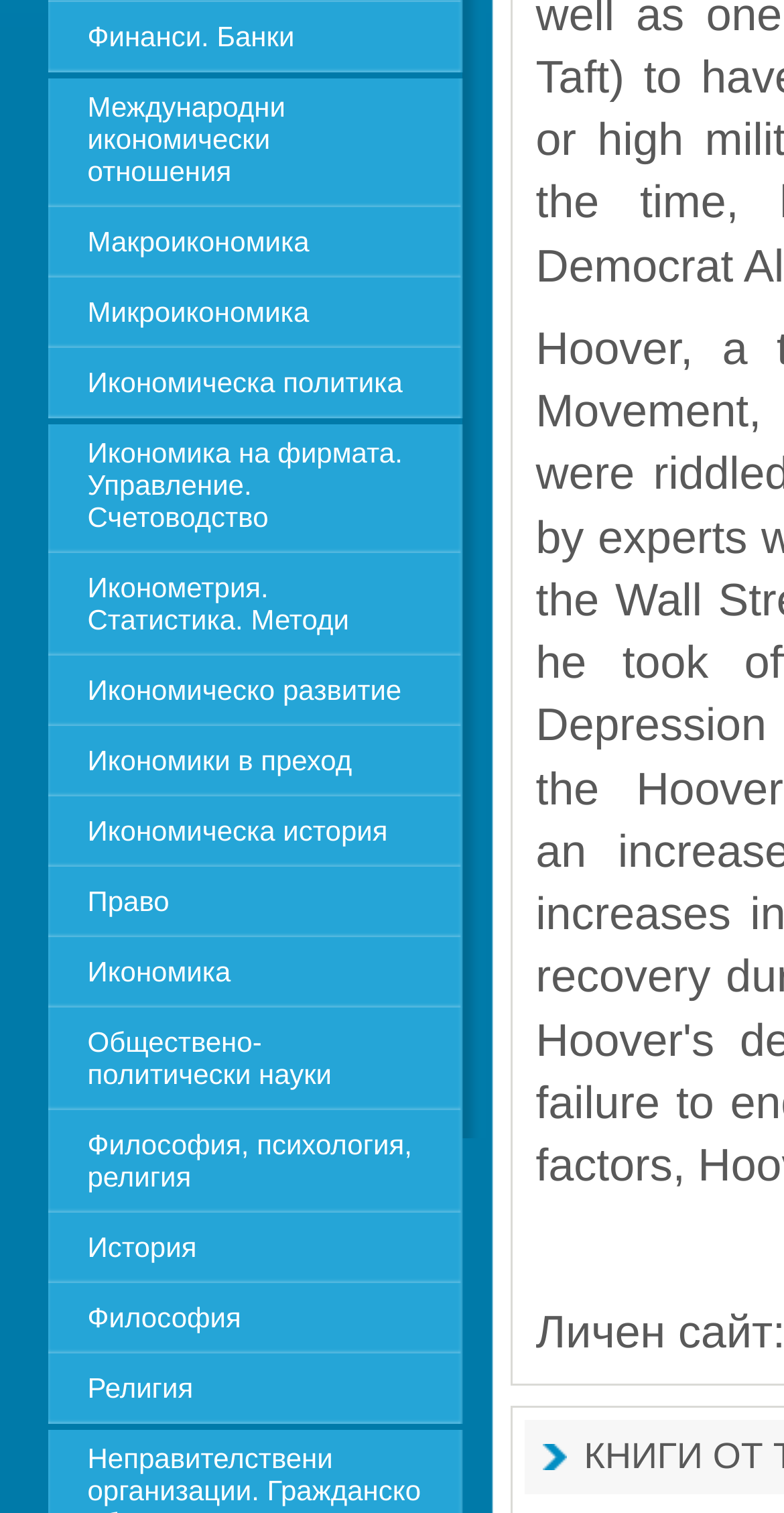Please respond to the question with a concise word or phrase:
What is the last topic on the webpage?

Религия